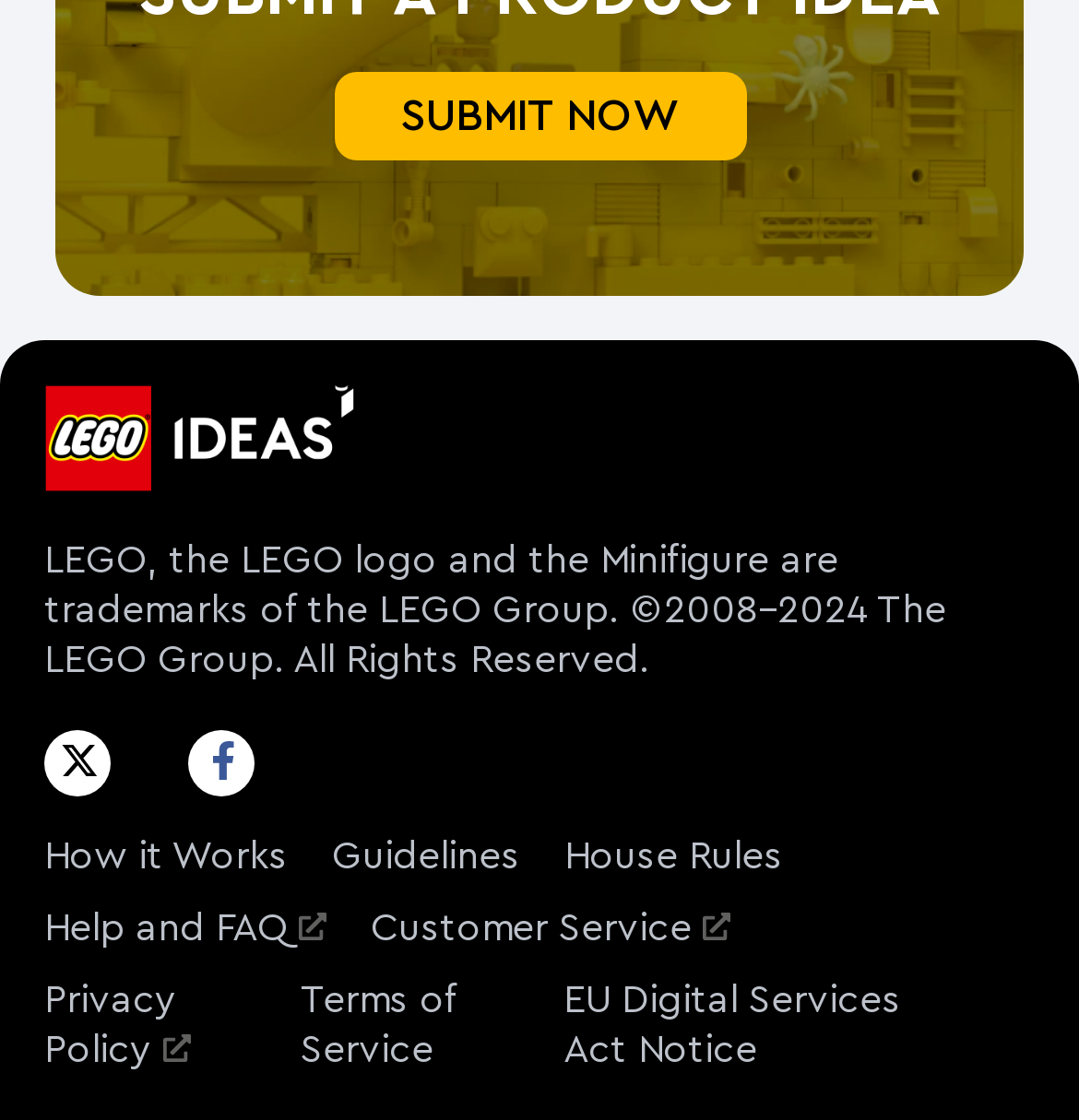Respond to the question with just a single word or phrase: 
How many links are present in the footer?

7